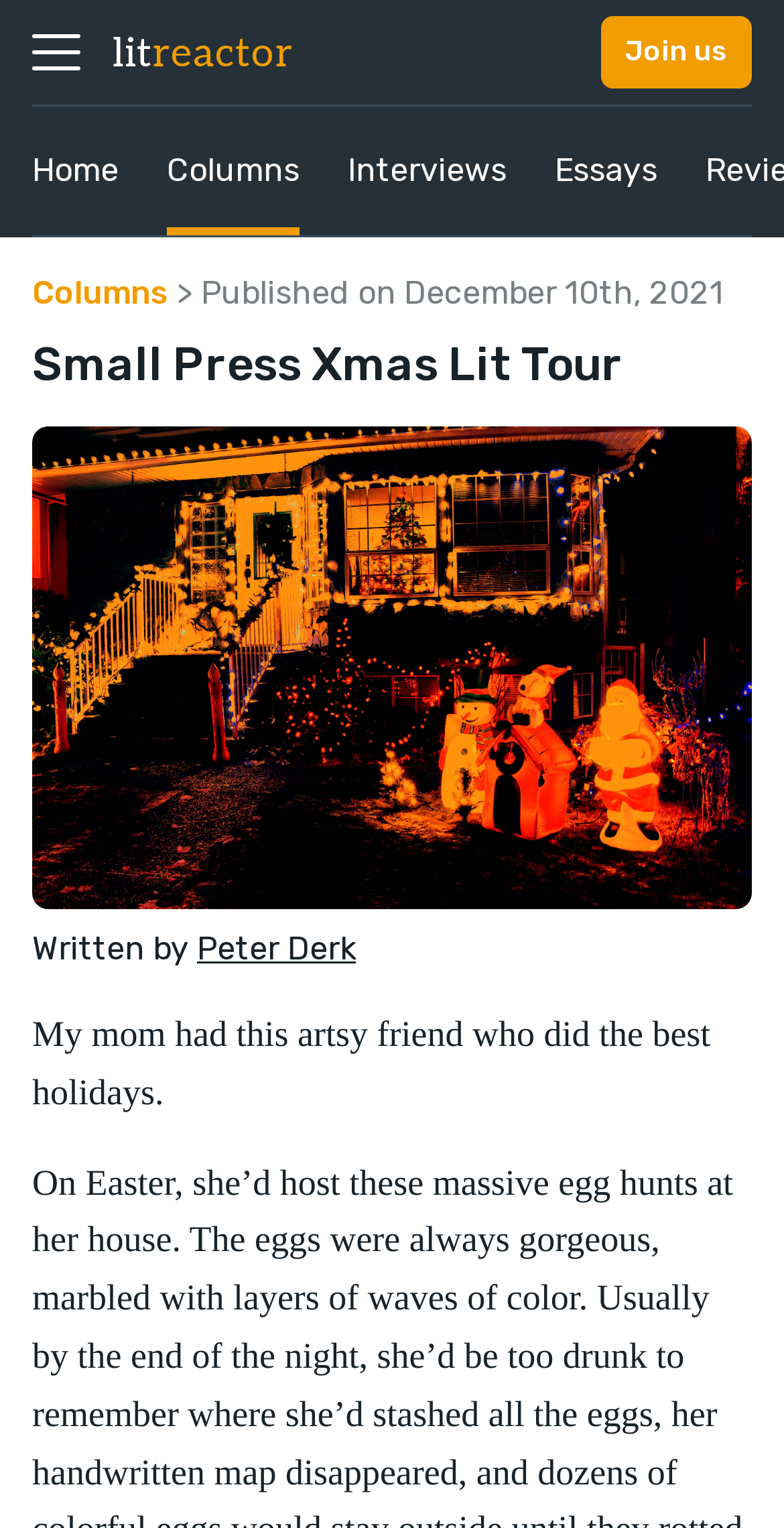Find the UI element described as: "Interviews" and predict its bounding box coordinates. Ensure the coordinates are four float numbers between 0 and 1, [left, top, right, bottom].

[0.444, 0.07, 0.646, 0.154]